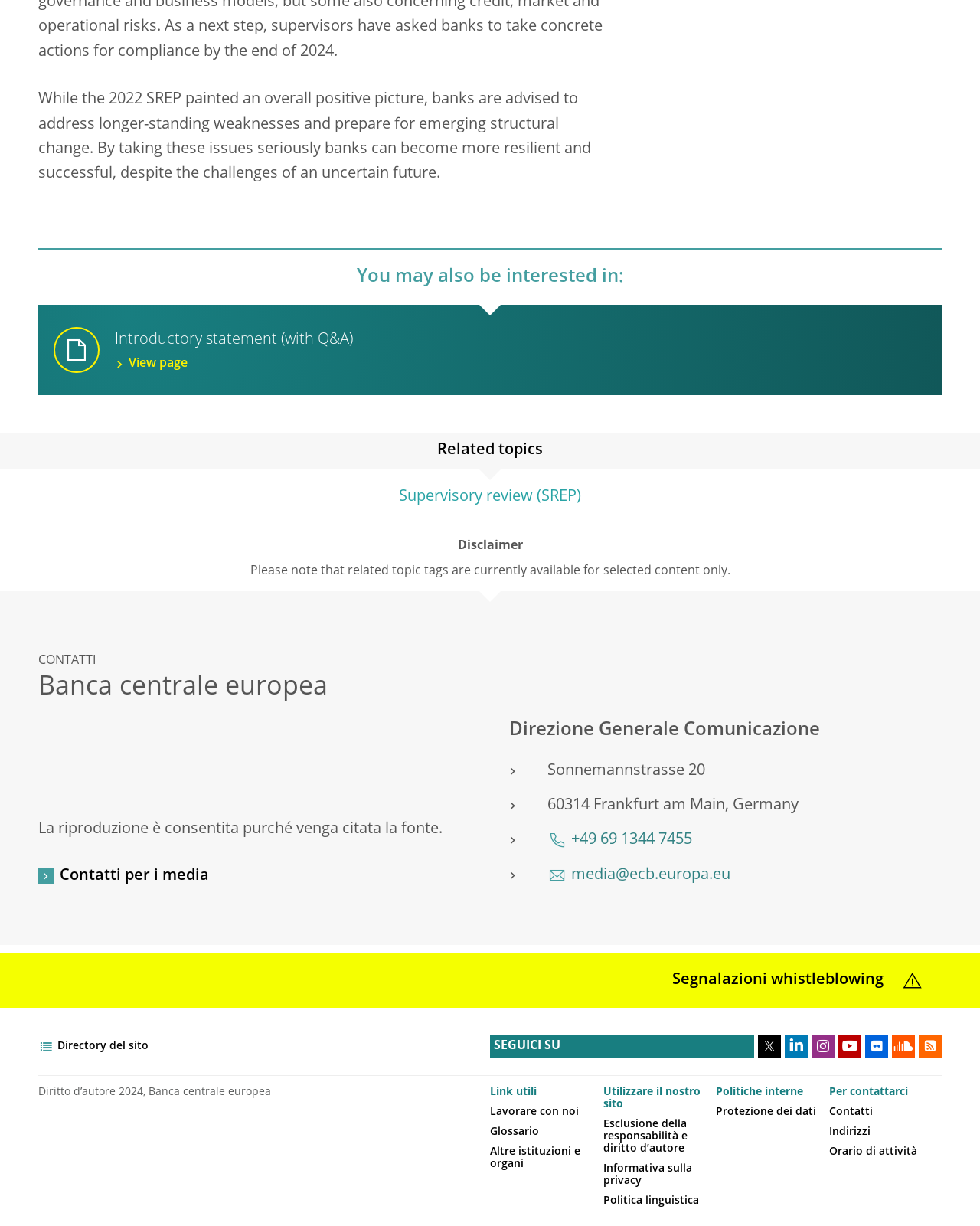Answer succinctly with a single word or phrase:
What is the contact email for media?

media@ecb.europa.eu